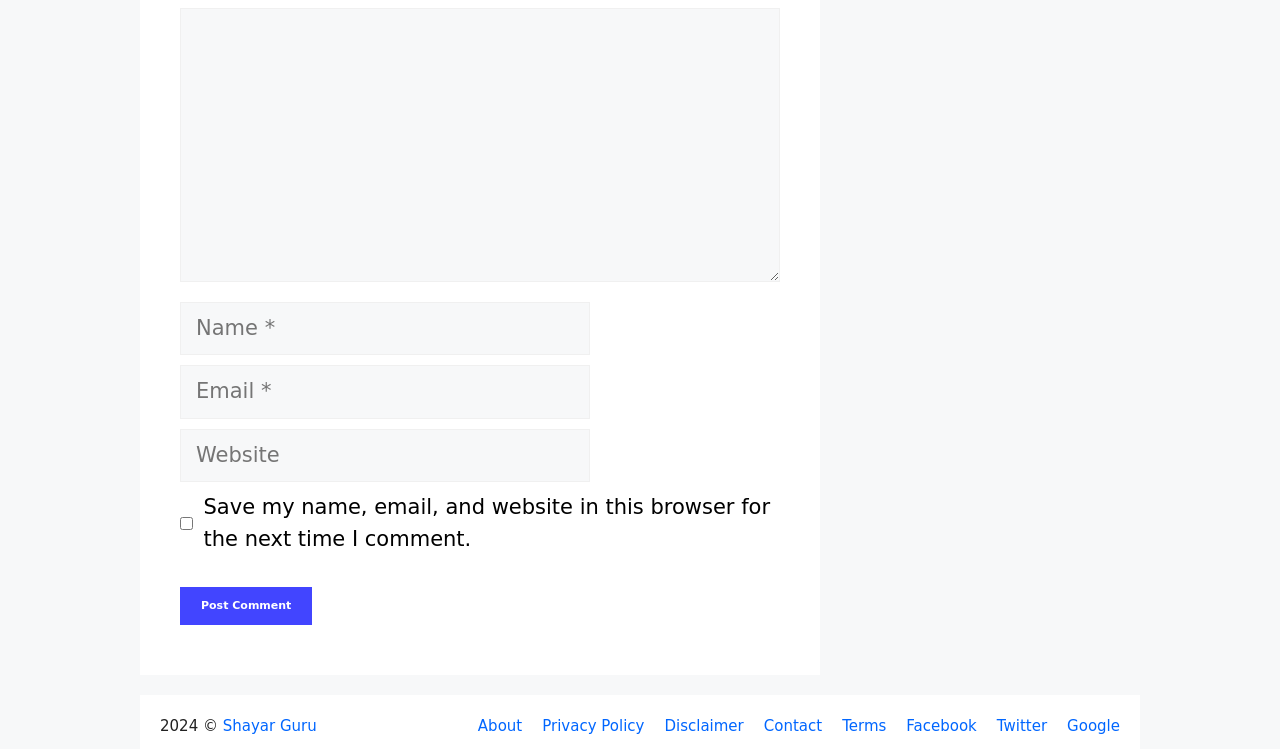Carefully observe the image and respond to the question with a detailed answer:
What is the label of the first text box?

The first text box has a label 'Comment' which is indicated by the StaticText element with OCR text 'Comment' and bounding box coordinates [0.141, 0.011, 0.609, 0.377].